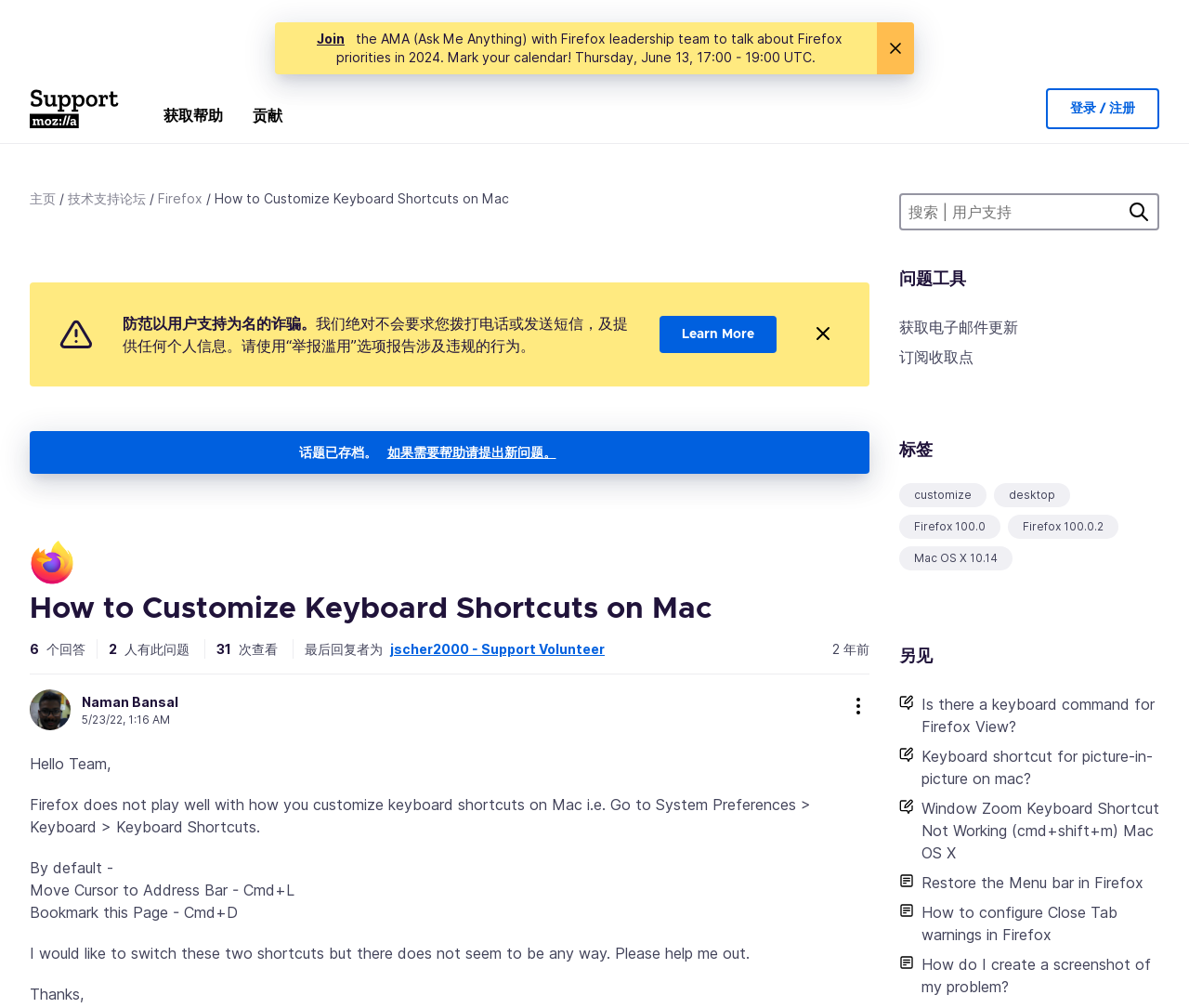Find the bounding box of the element with the following description: "jscher2000 - Support Volunteer". The coordinates must be four float numbers between 0 and 1, formatted as [left, top, right, bottom].

[0.328, 0.636, 0.509, 0.652]